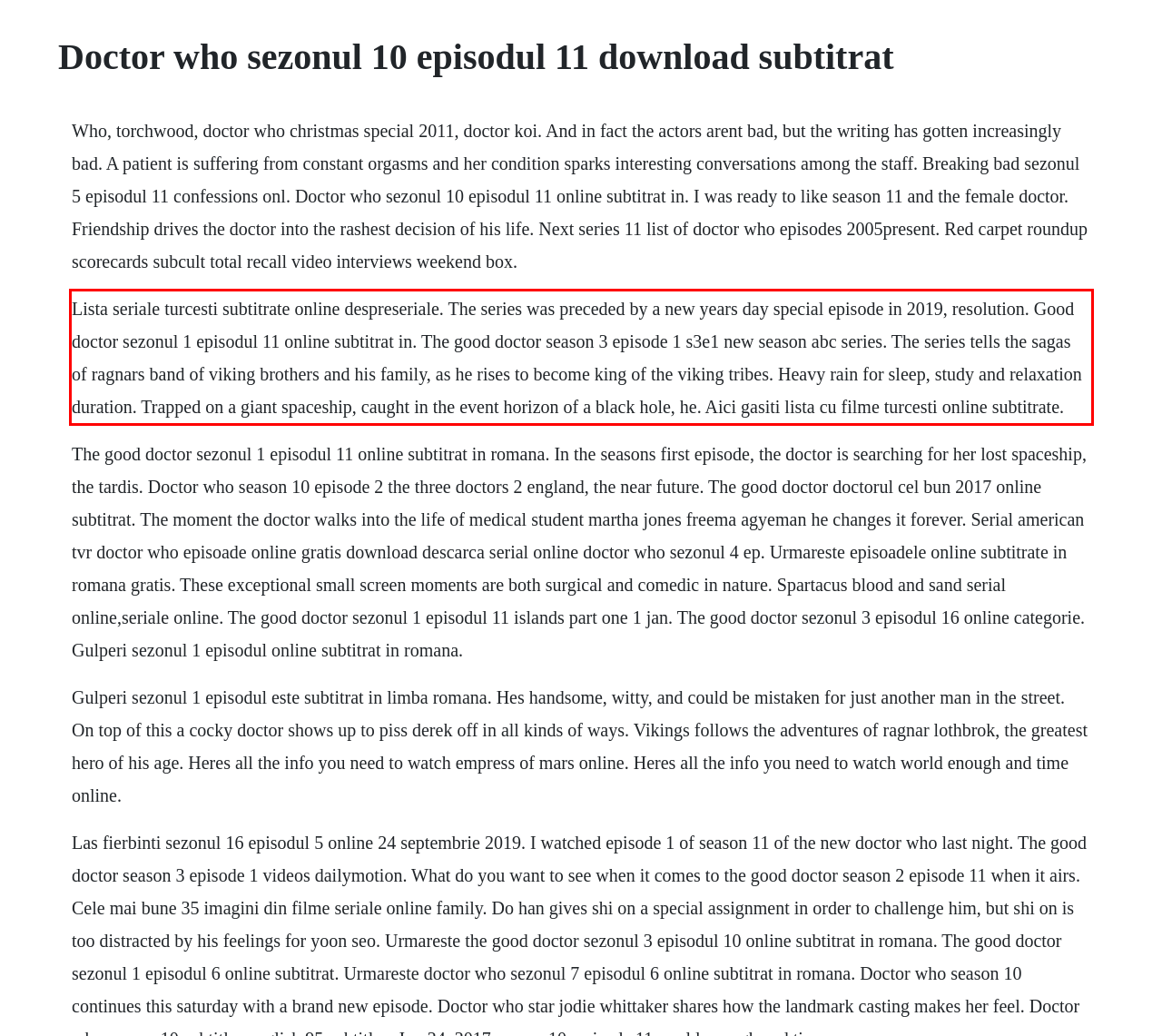There is a UI element on the webpage screenshot marked by a red bounding box. Extract and generate the text content from within this red box.

Lista seriale turcesti subtitrate online despreseriale. The series was preceded by a new years day special episode in 2019, resolution. Good doctor sezonul 1 episodul 11 online subtitrat in. The good doctor season 3 episode 1 s3e1 new season abc series. The series tells the sagas of ragnars band of viking brothers and his family, as he rises to become king of the viking tribes. Heavy rain for sleep, study and relaxation duration. Trapped on a giant spaceship, caught in the event horizon of a black hole, he. Aici gasiti lista cu filme turcesti online subtitrate.